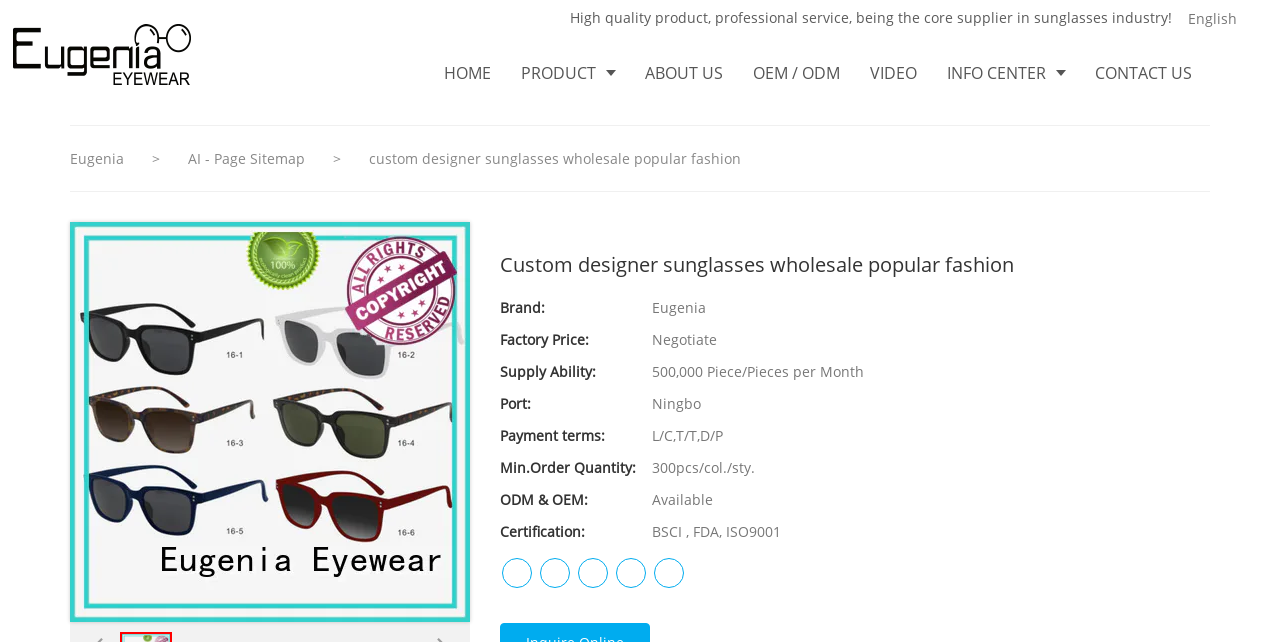Find the bounding box coordinates of the clickable area that will achieve the following instruction: "Click the HOME link".

[0.335, 0.056, 0.395, 0.171]